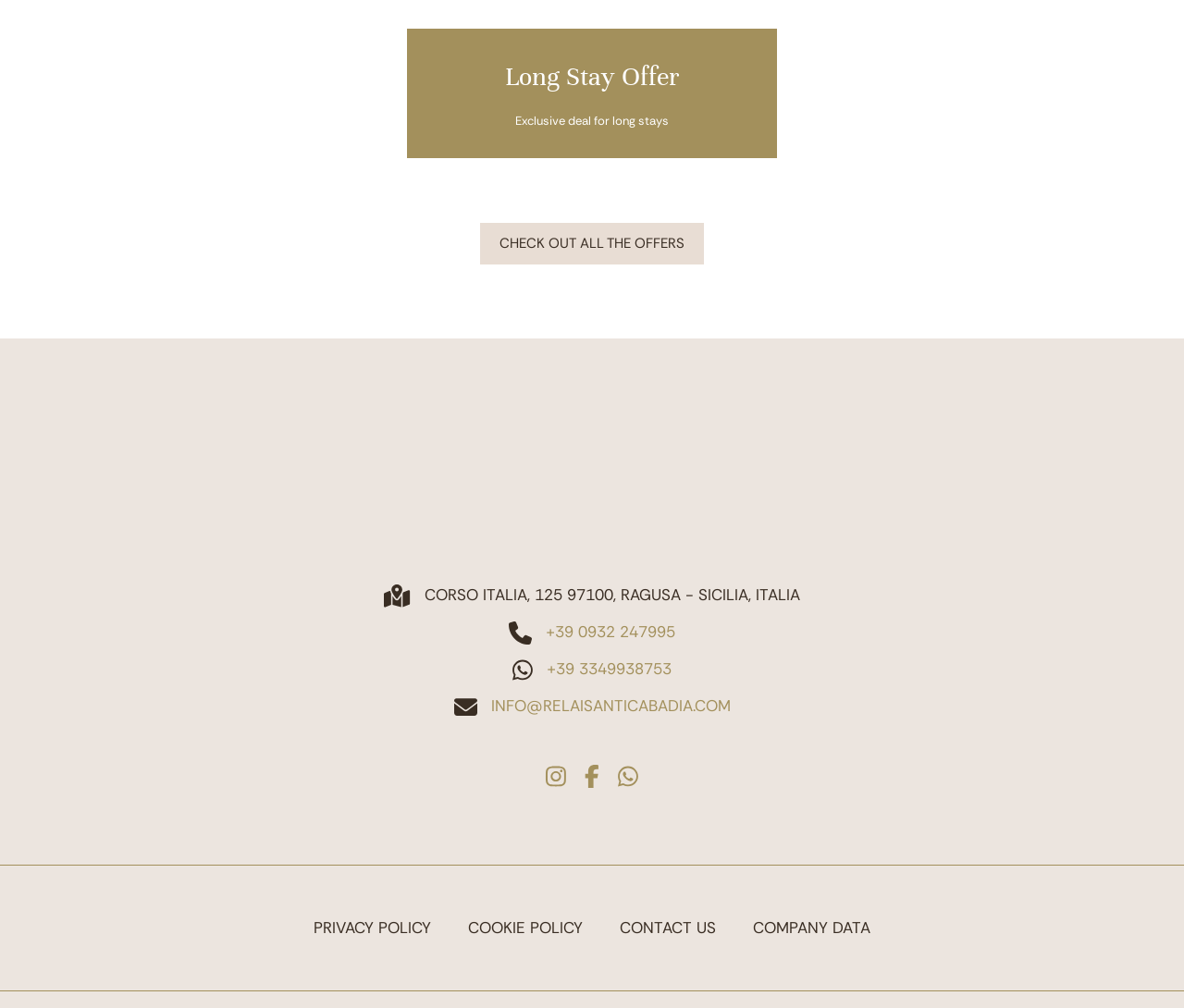Locate the bounding box coordinates of the region to be clicked to comply with the following instruction: "Contact us". The coordinates must be four float numbers between 0 and 1, in the form [left, top, right, bottom].

[0.523, 0.909, 0.605, 0.932]